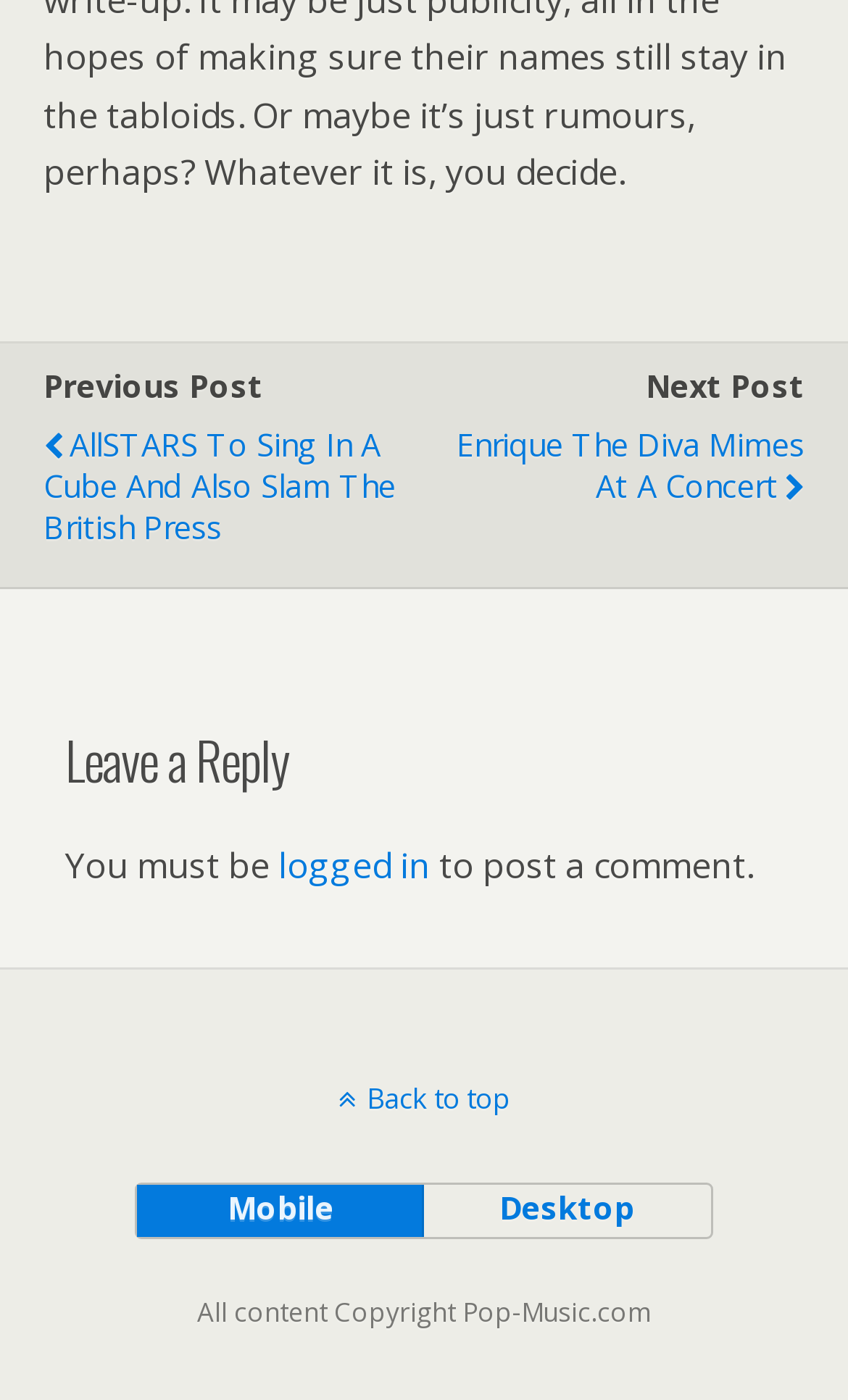What is the copyright information of the webpage content?
Look at the image and respond with a single word or a short phrase.

Pop-Music.com